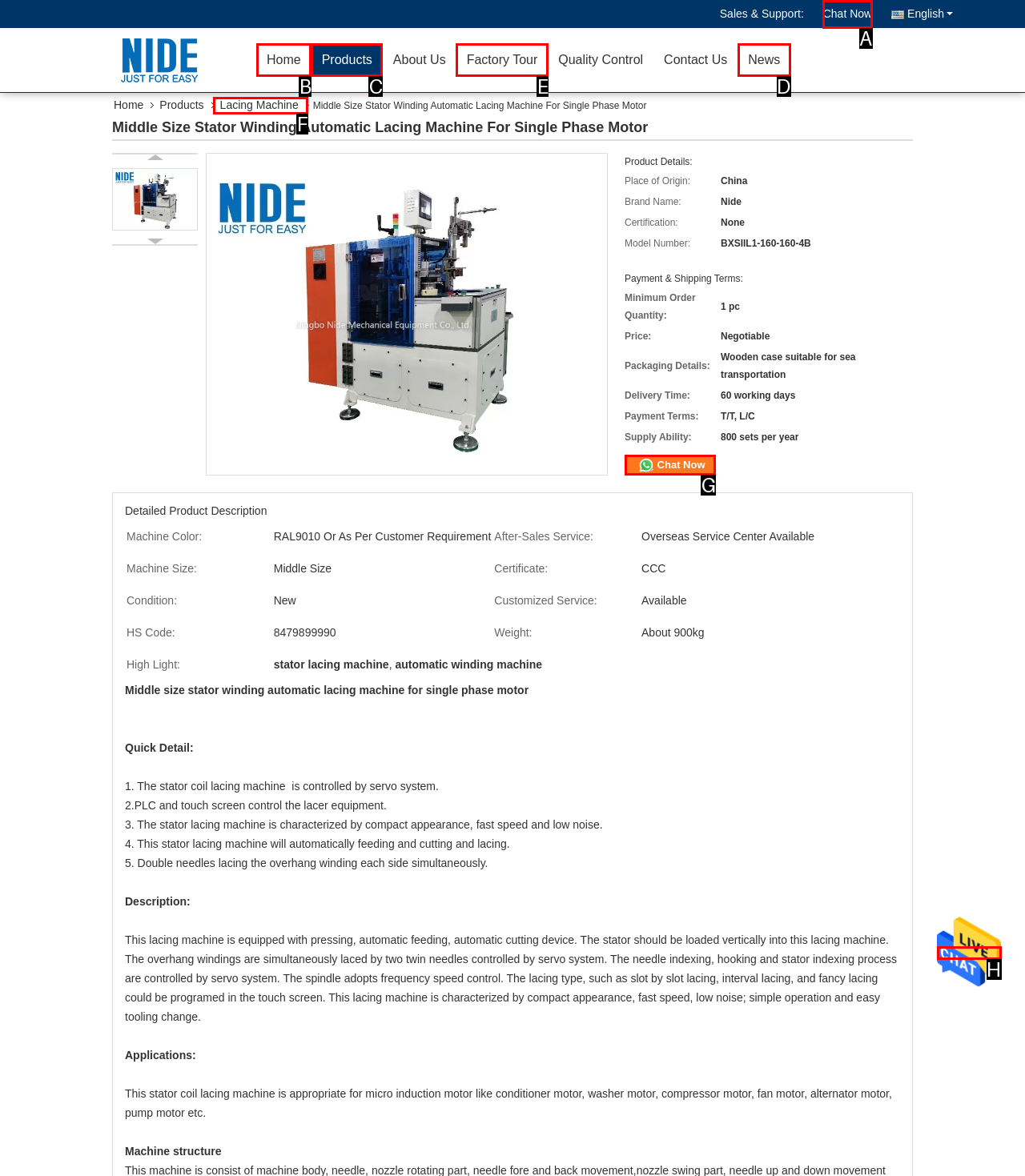Identify the letter of the UI element you need to select to accomplish the task: Learn about the factory tour.
Respond with the option's letter from the given choices directly.

E